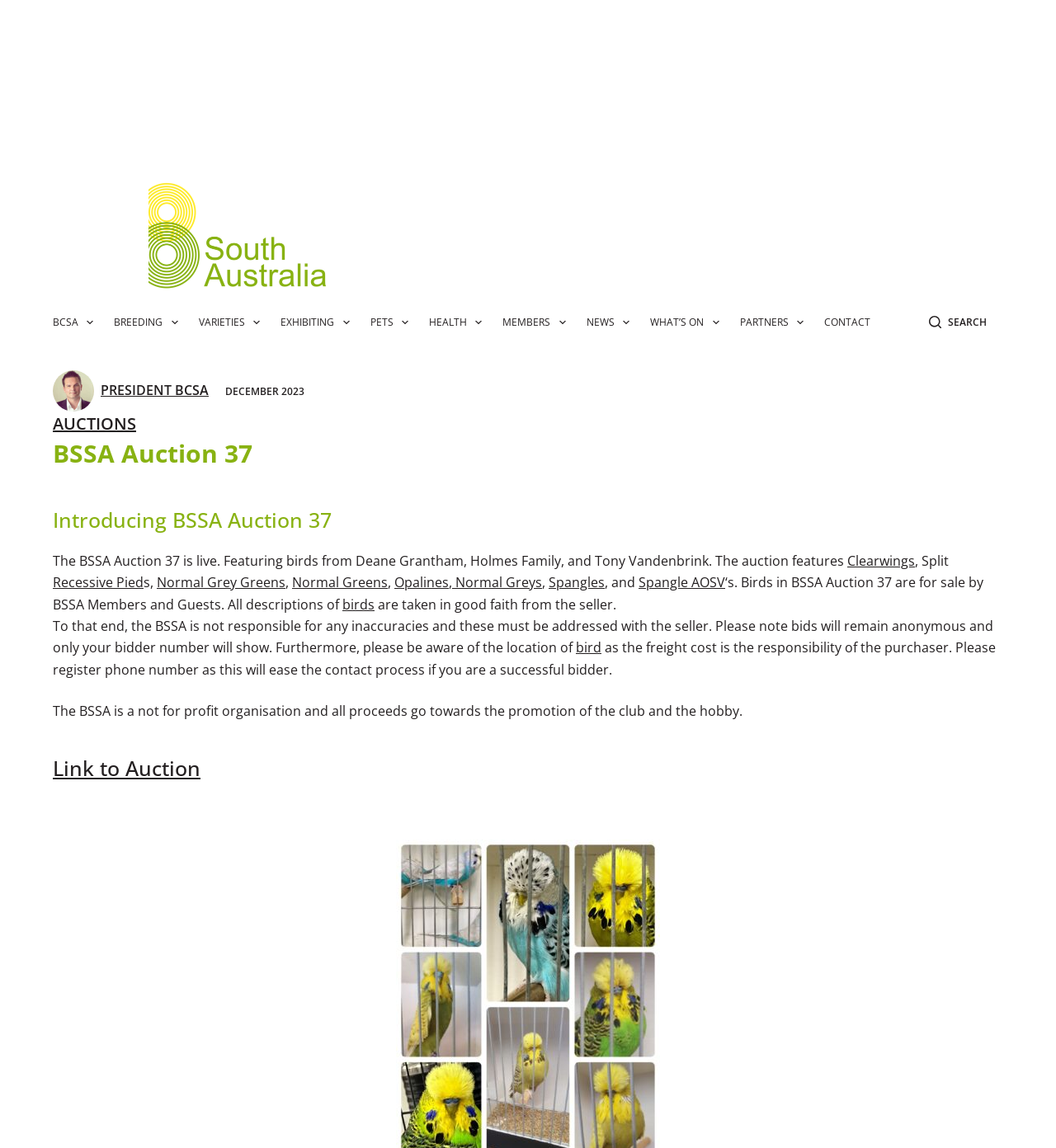Answer the question below using just one word or a short phrase: 
How will the bidding process work?

Bids will remain anonymous